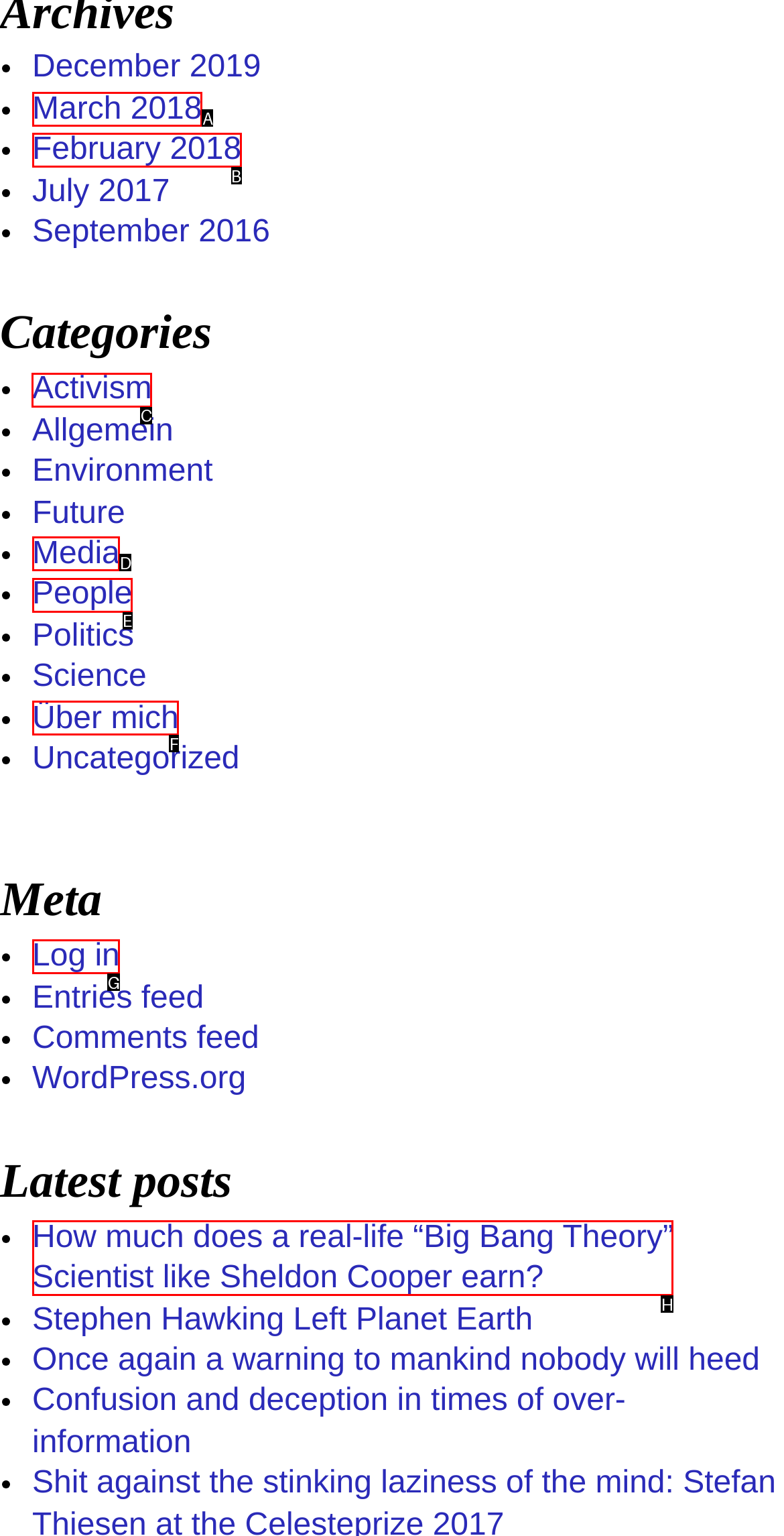Point out the HTML element I should click to achieve the following: Check the meeting information Reply with the letter of the selected element.

None